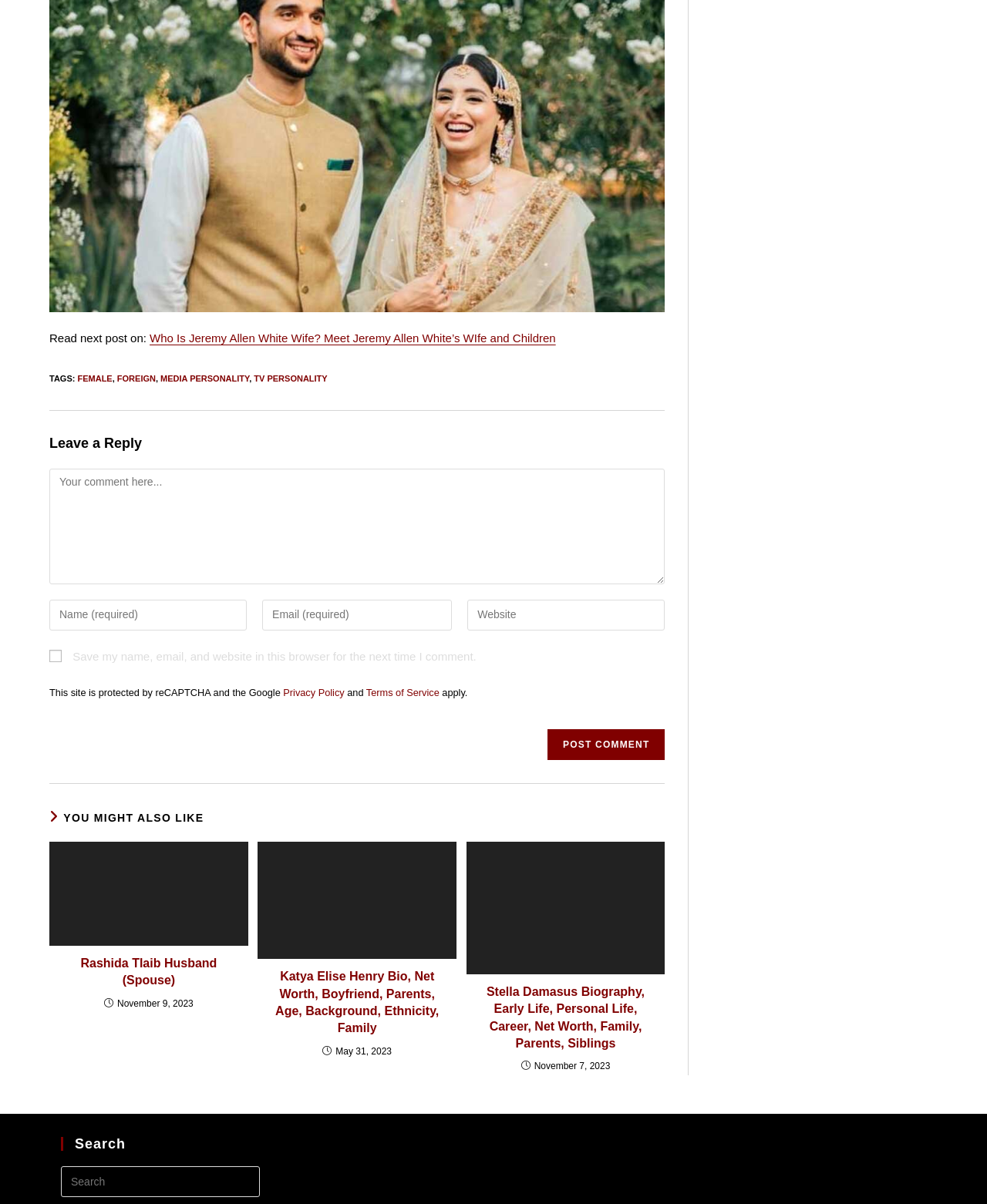Can you find the bounding box coordinates for the UI element given this description: "name="submit" value="Post Comment""? Provide the coordinates as four float numbers between 0 and 1: [left, top, right, bottom].

[0.555, 0.606, 0.674, 0.631]